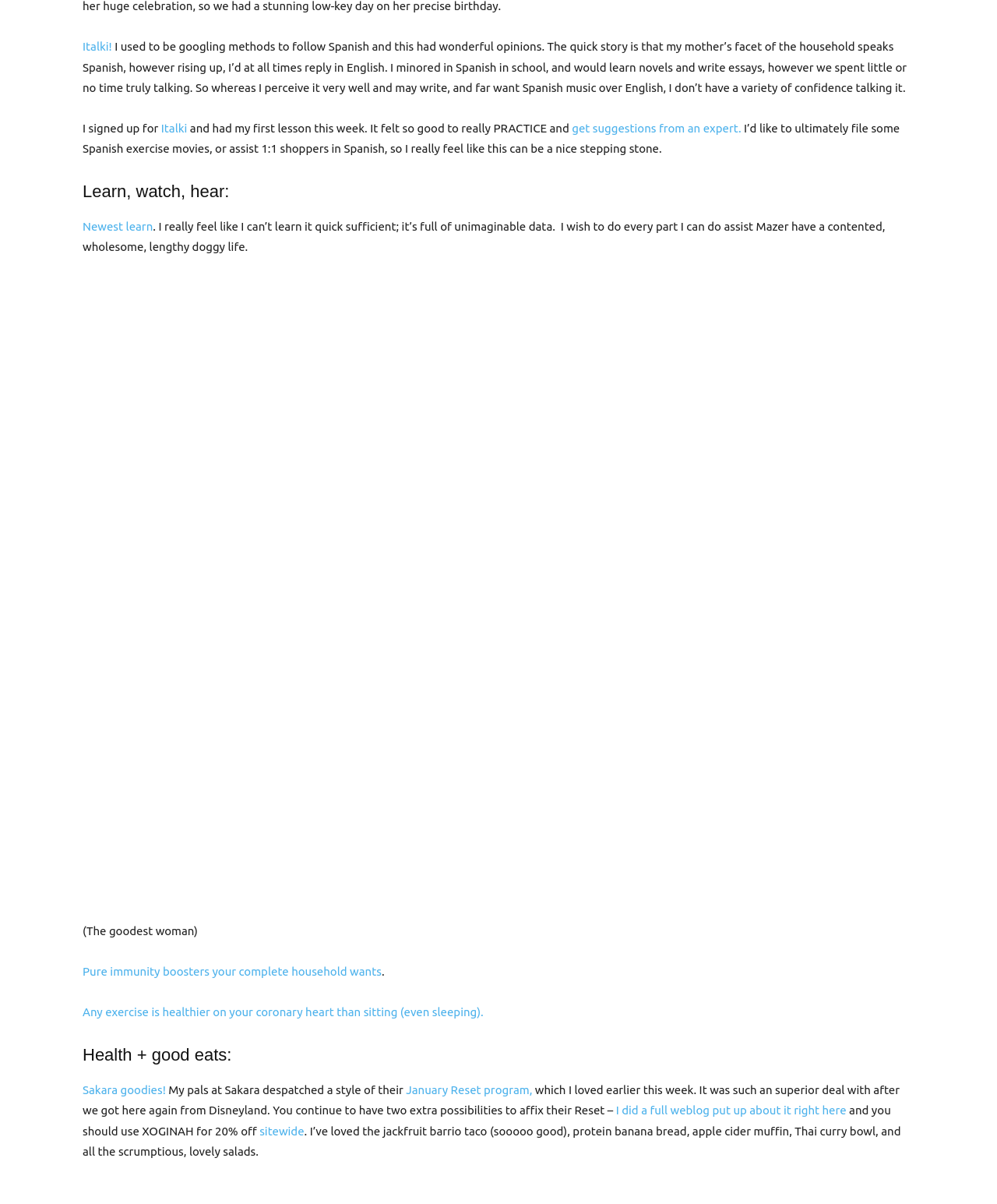Please locate the bounding box coordinates of the element that should be clicked to achieve the given instruction: "Click on 'Italki!' to learn more about language learning".

[0.083, 0.033, 0.112, 0.044]